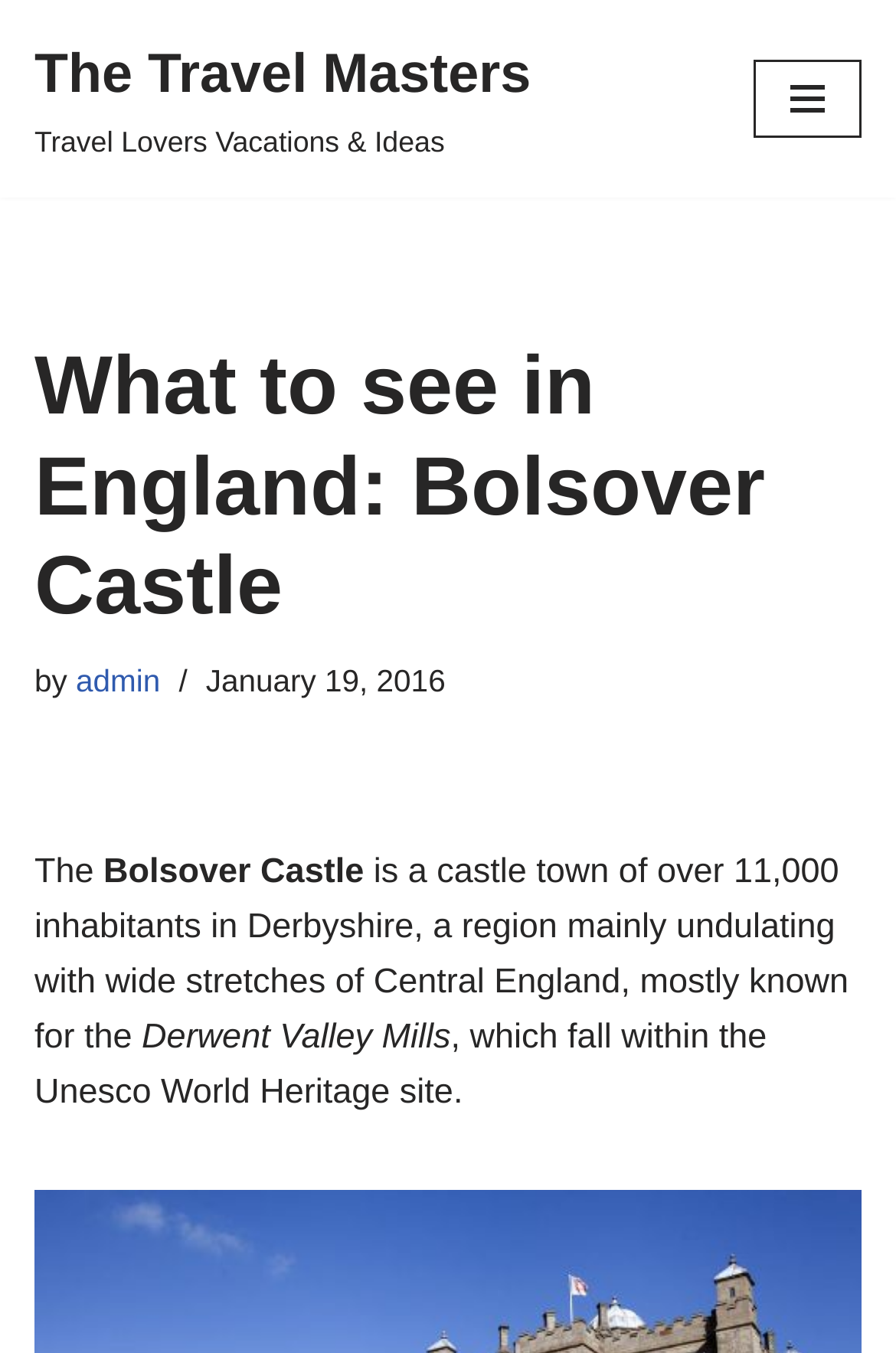When was this article published?
Refer to the image and provide a concise answer in one word or phrase.

January 19, 2016